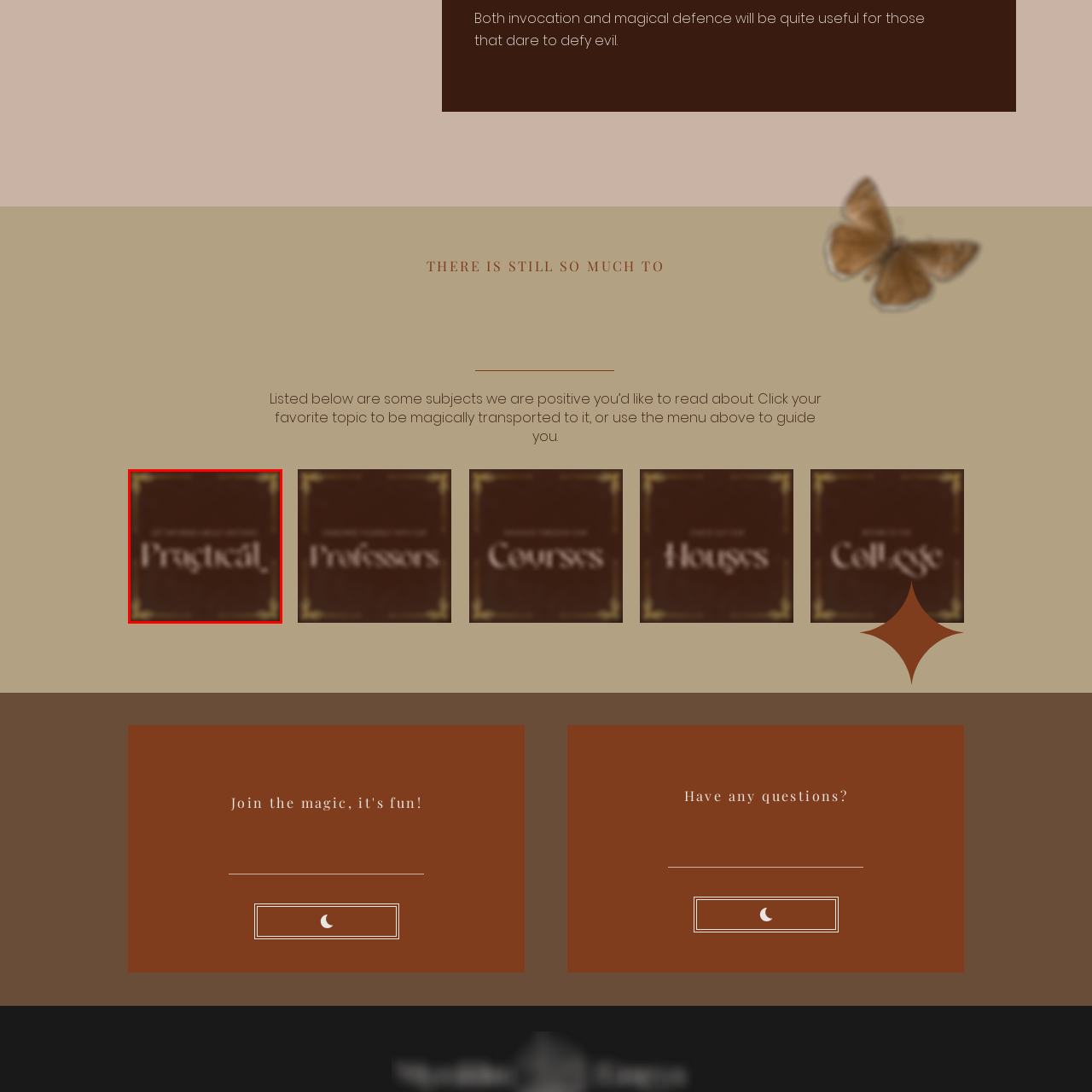Look at the image enclosed within the red outline and answer the question with a single word or phrase:
What is the purpose of the book cover design?

To convey sophistication